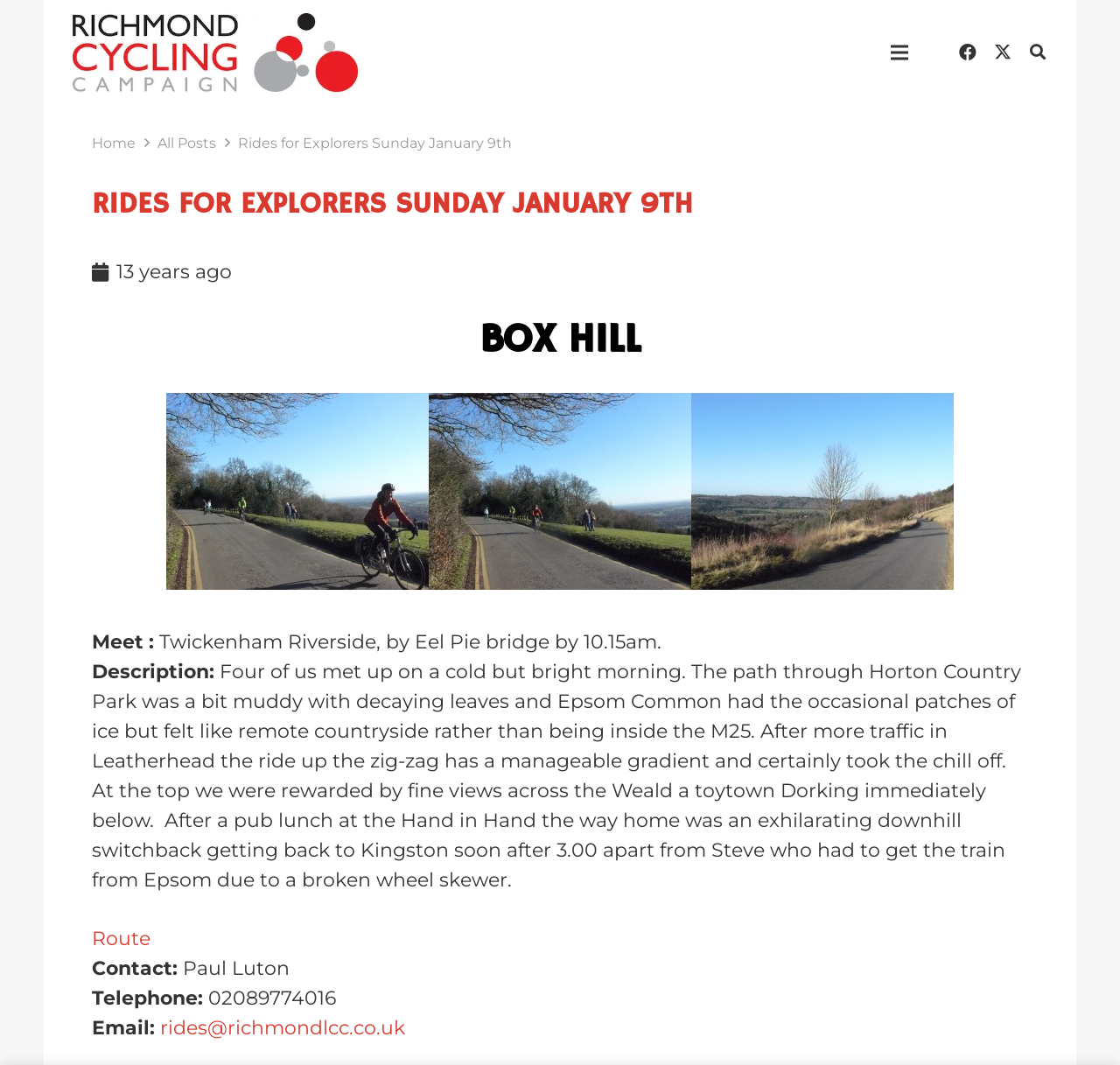Produce an extensive caption that describes everything on the webpage.

The webpage appears to be a blog post about a cycling event, "Rides for Explorers Sunday January 9th". At the top, there are several links, including "Print", "Menu", "Facebook", and "Twitter", as well as a search button. Below these links, there is a navigation menu with links to "Home", "All Posts", and the current post.

The main content of the page is divided into sections. The first section has a heading "RIDES FOR EXPLORERS SUNDAY JANUARY 9TH" and displays the date and time the post was published. Below this, there is a subheading "BOX HILL" and three links, likely related to the cycling route.

The next section provides details about the ride, including the meeting point, "Twickenham Riverside, by Eel Pie bridge", and the time, "10.15am". There is also a description of the ride, which mentions the route, the weather, and the scenery. The text is quite long and provides a detailed account of the ride.

At the bottom of the page, there are links to "Route" and contact information, including a name, phone number, and email address. Overall, the webpage appears to be a blog post about a specific cycling event, providing details about the ride and contact information for the organizer.